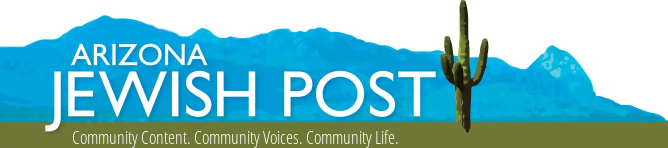What is the focus of the publication's mission?
Give a one-word or short-phrase answer derived from the screenshot.

Community